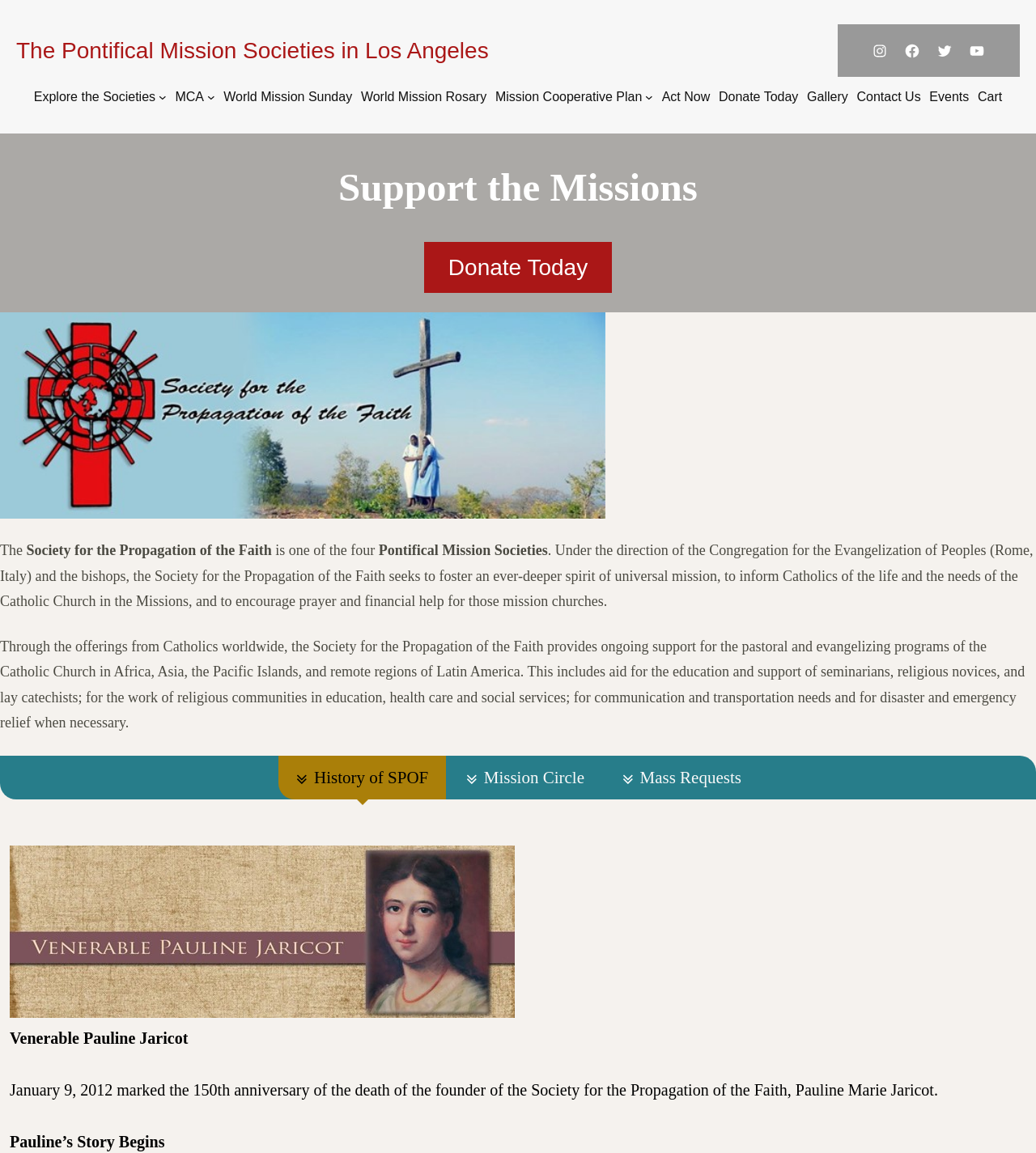Please locate the bounding box coordinates of the region I need to click to follow this instruction: "Click the Instagram link".

[0.842, 0.037, 0.857, 0.051]